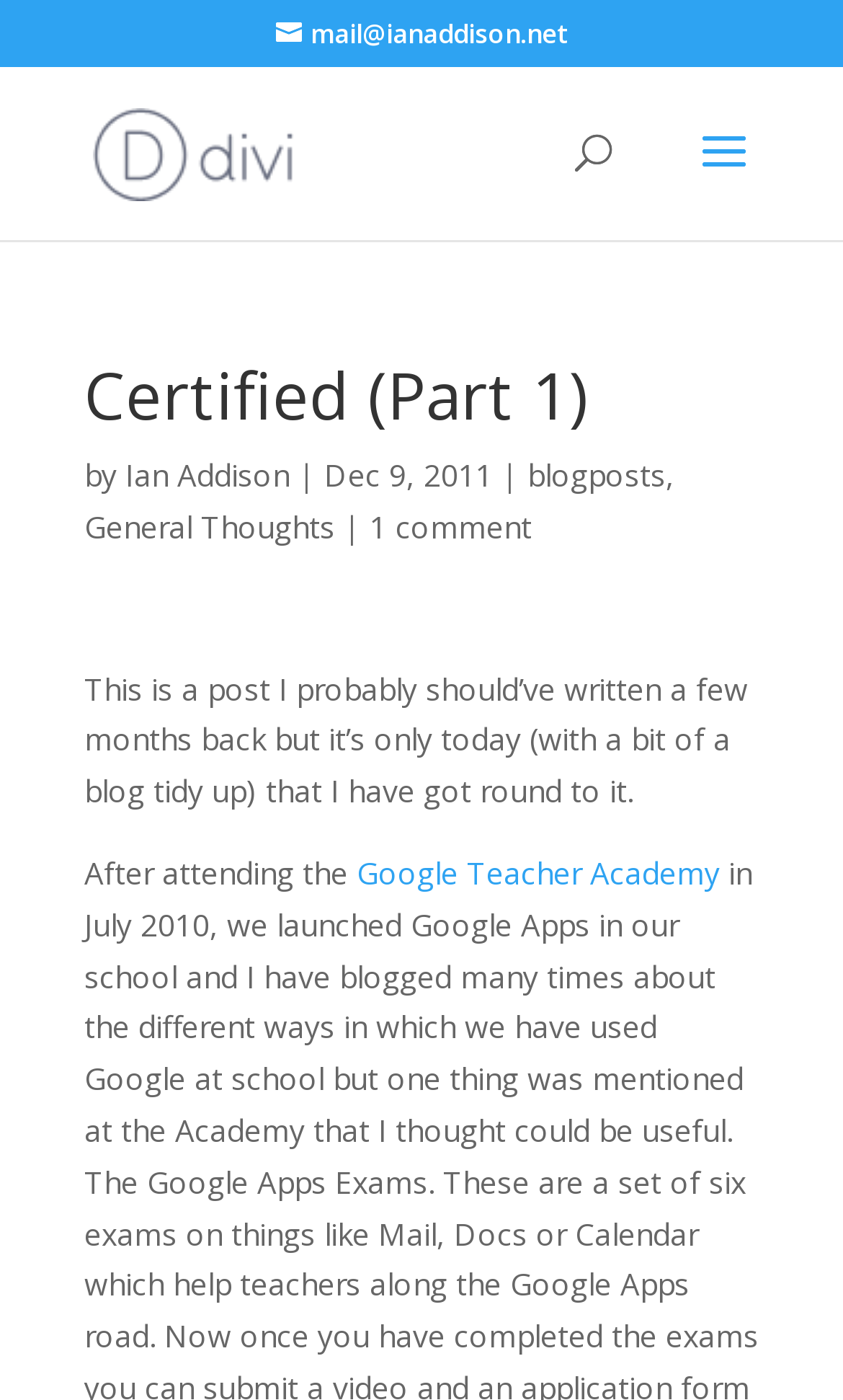Who is the author of this blog?
Use the screenshot to answer the question with a single word or phrase.

Ian Addison